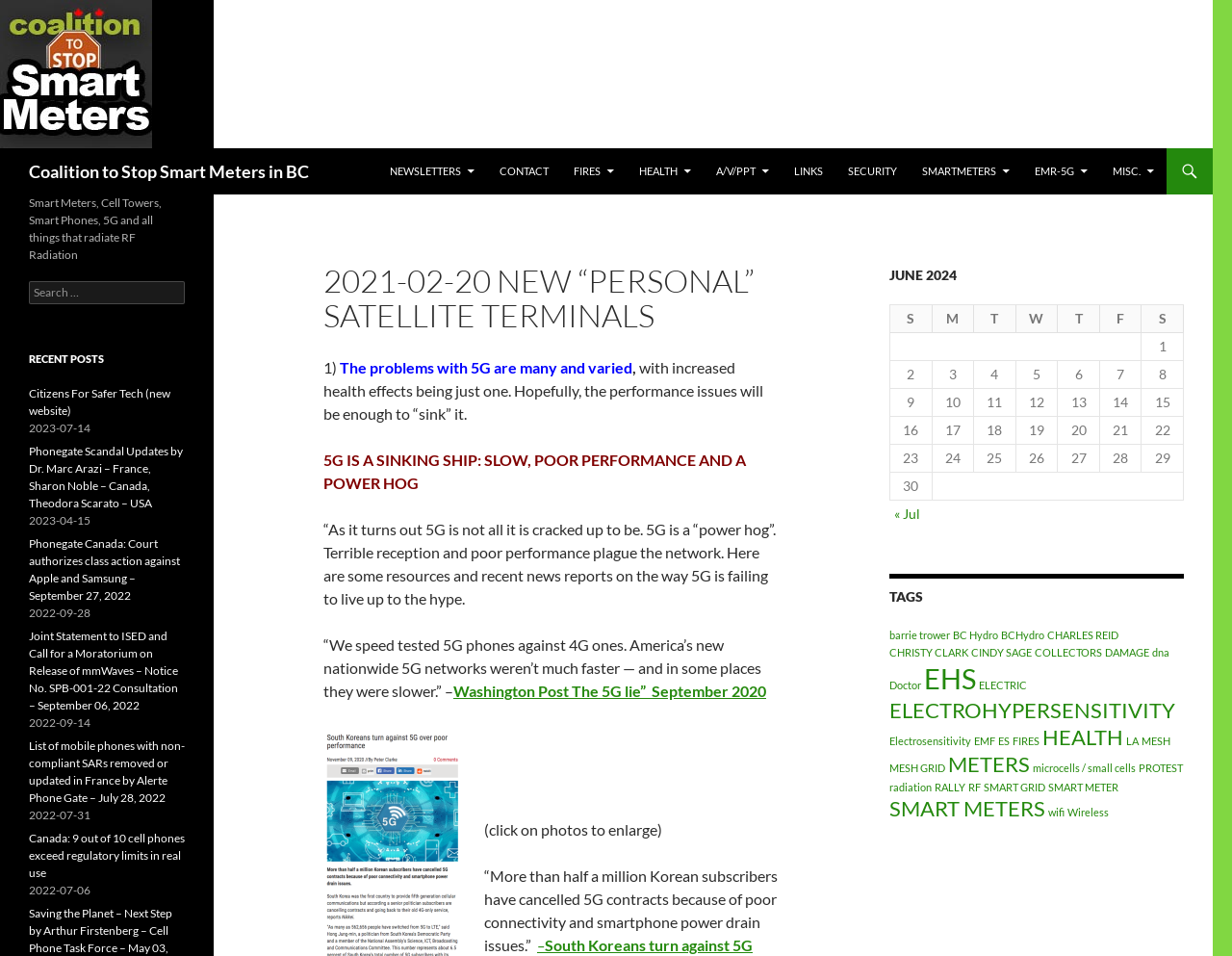Find the bounding box coordinates for the area that should be clicked to accomplish the instruction: "Click on the 'Washington Post The 5G lie” September 2020' link".

[0.368, 0.713, 0.622, 0.732]